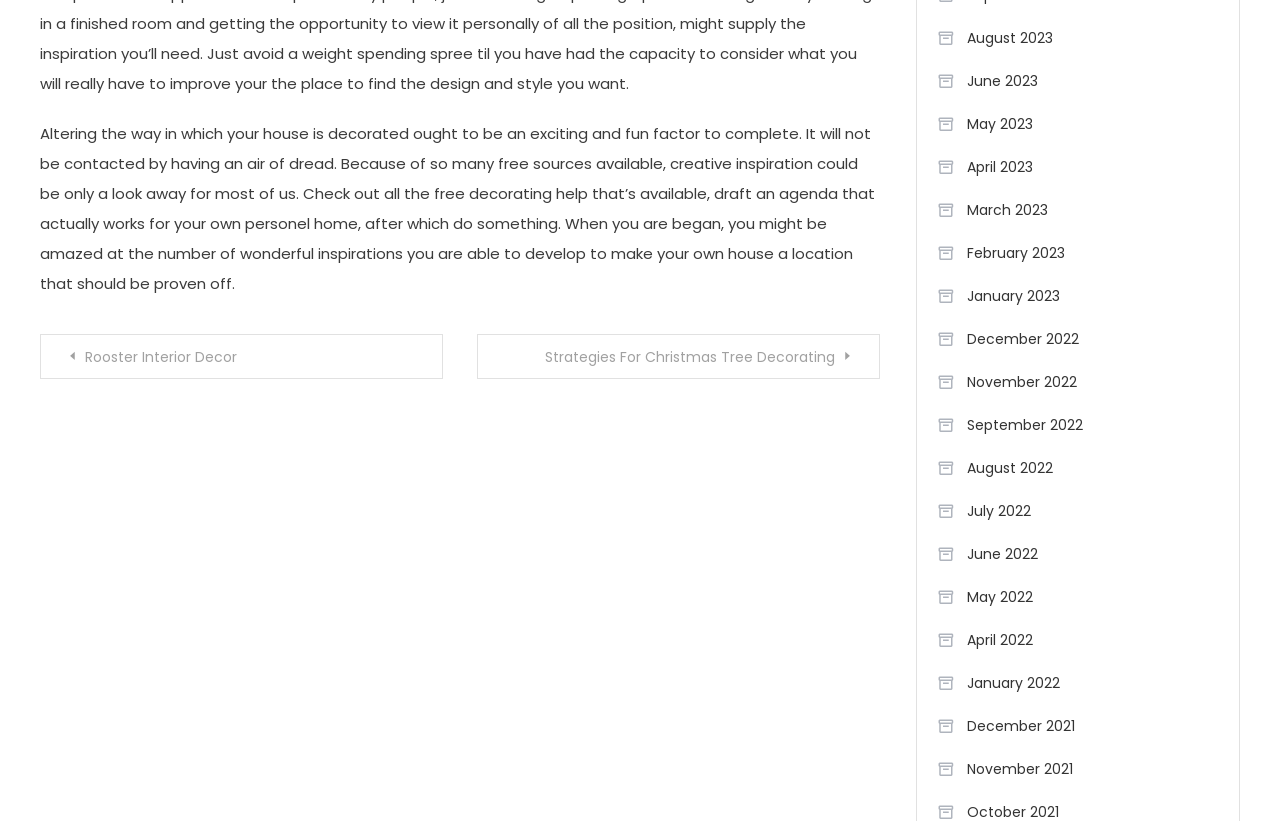What is the earliest month listed in the archive section?
We need a detailed and exhaustive answer to the question. Please elaborate.

The archive section lists months from 2023 to 2021, with the earliest month being December 2021, indicating that the website has been active for at least two years.